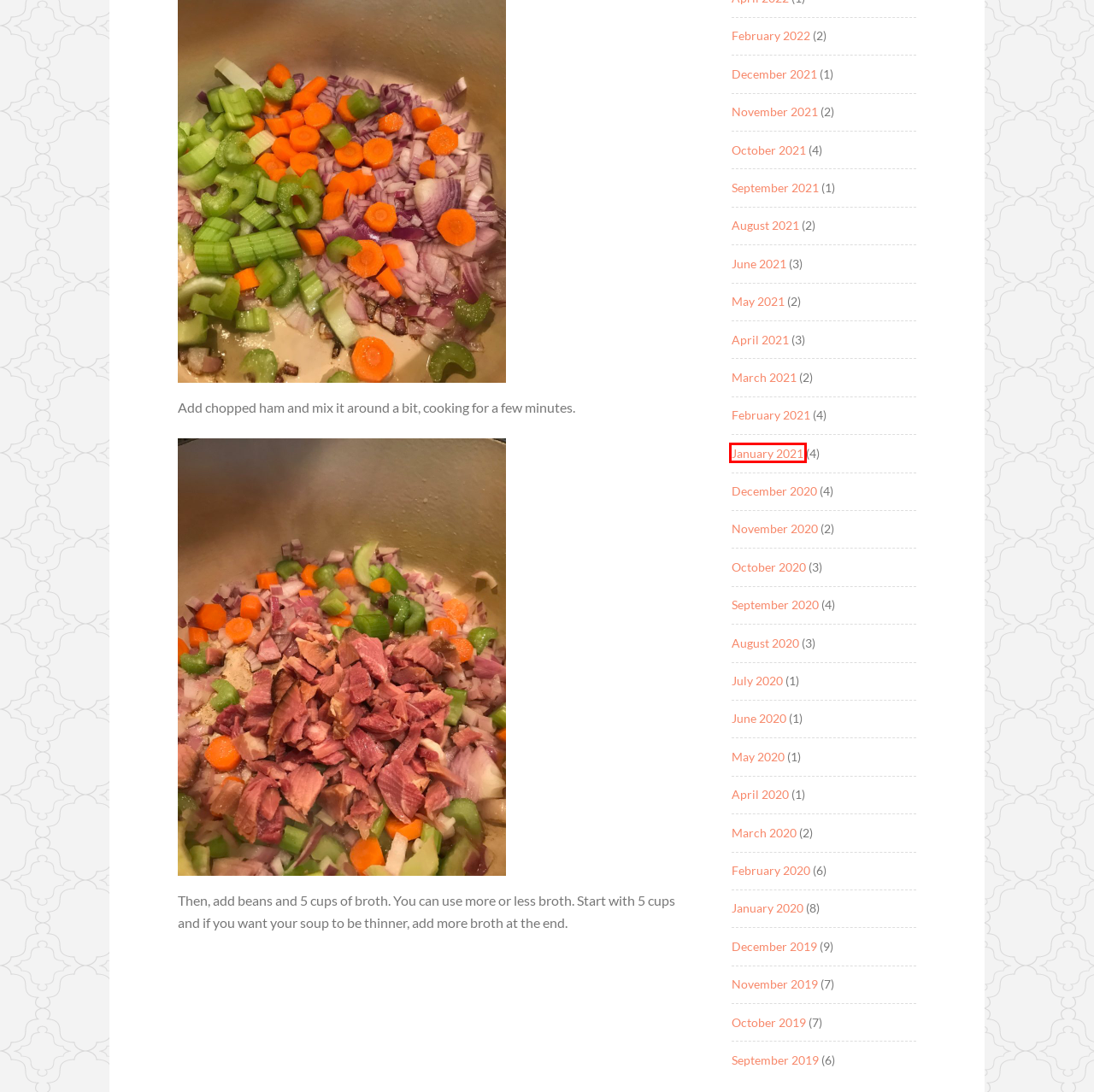Examine the screenshot of a webpage with a red bounding box around a UI element. Select the most accurate webpage description that corresponds to the new page after clicking the highlighted element. Here are the choices:
A. January 2021 – Flora's Kitchen
B. December 2020 – Flora's Kitchen
C. January 2020 – Flora's Kitchen
D. March 2021 – Flora's Kitchen
E. December 2019 – Flora's Kitchen
F. November 2021 – Flora's Kitchen
G. April 2021 – Flora's Kitchen
H. February 2020 – Flora's Kitchen

A